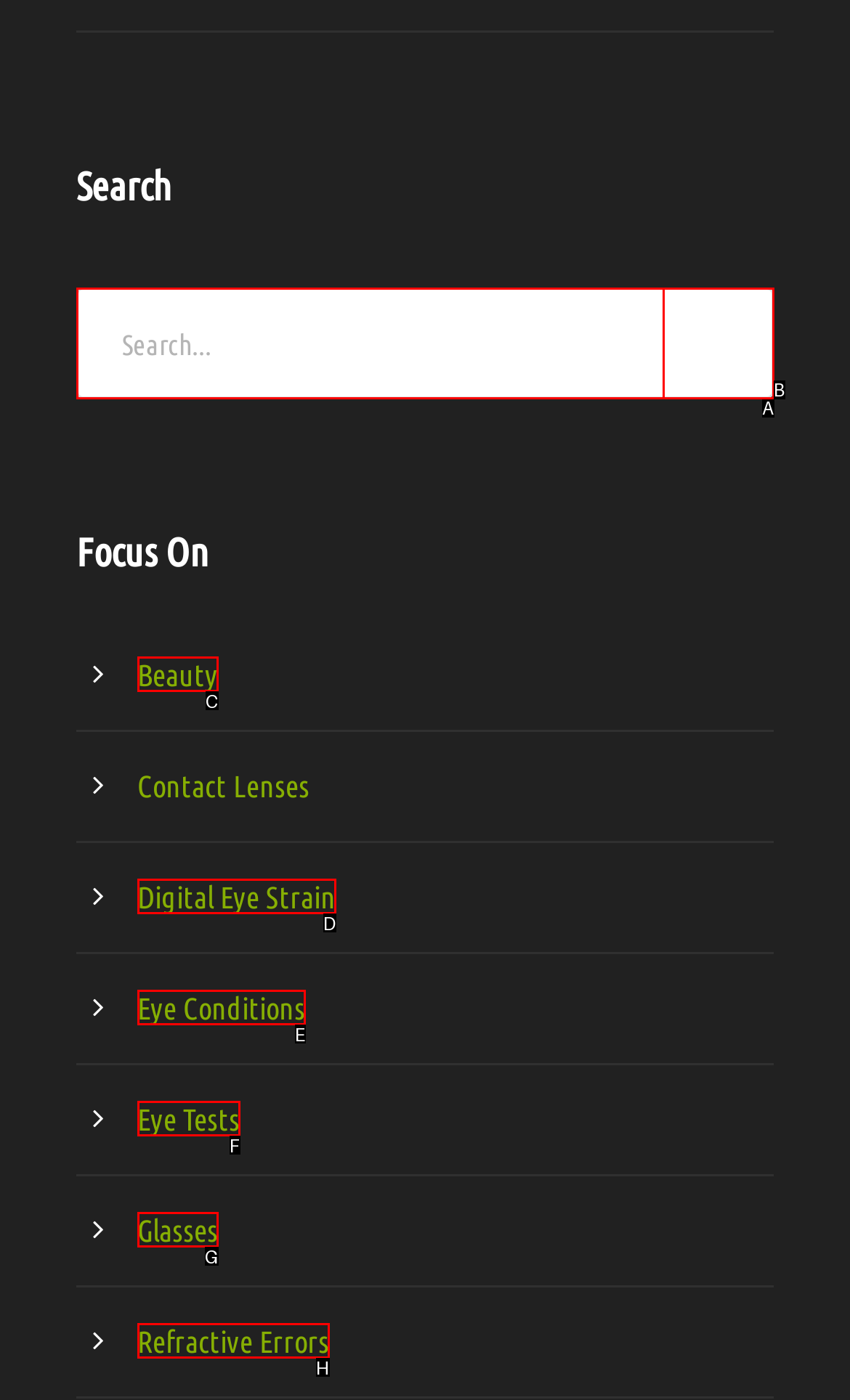Which option is described as follows: Digital Eye Strain
Answer with the letter of the matching option directly.

D